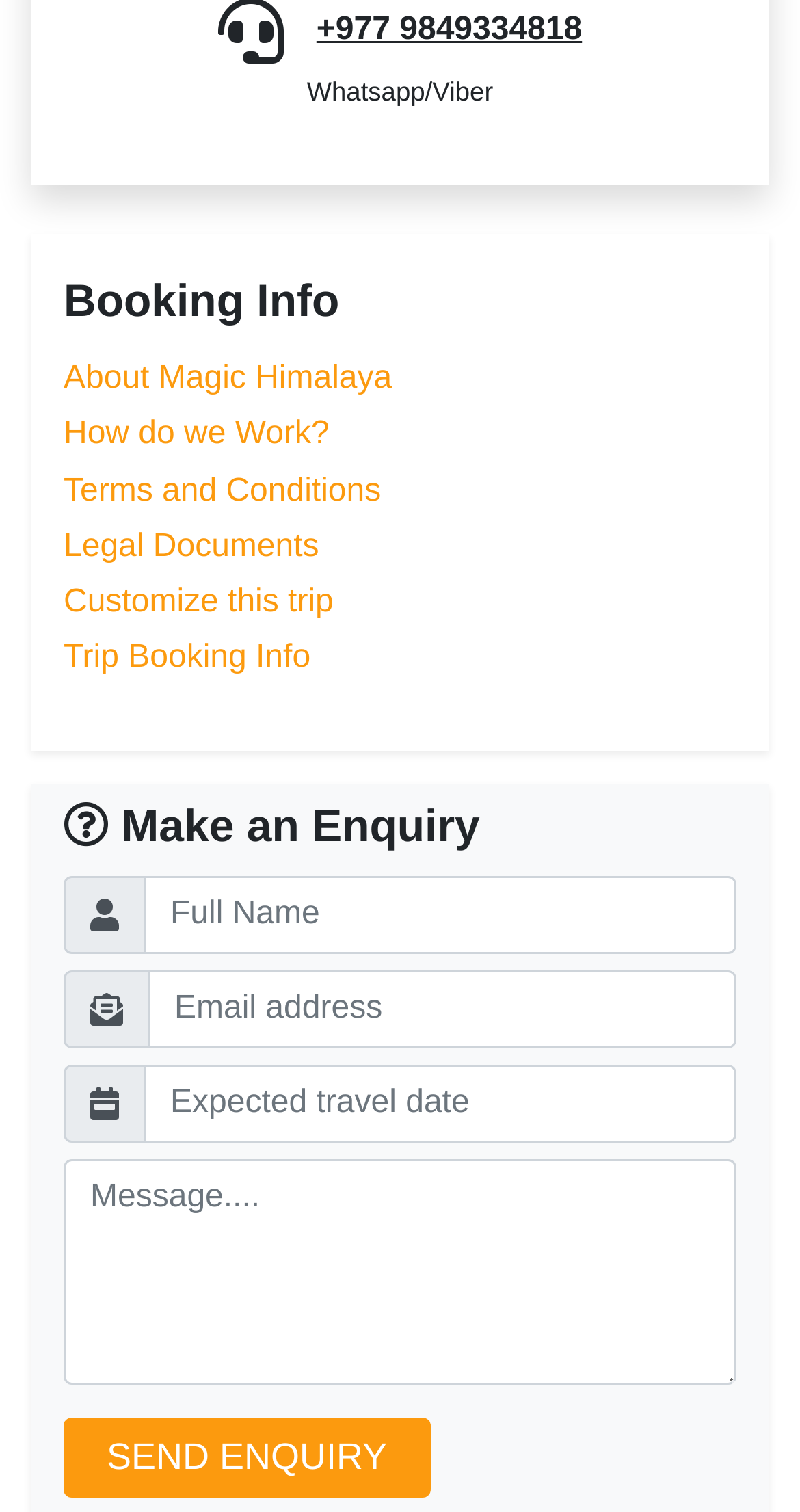Please specify the bounding box coordinates of the clickable region necessary for completing the following instruction: "Search for OU Job". The coordinates must consist of four float numbers between 0 and 1, i.e., [left, top, right, bottom].

None